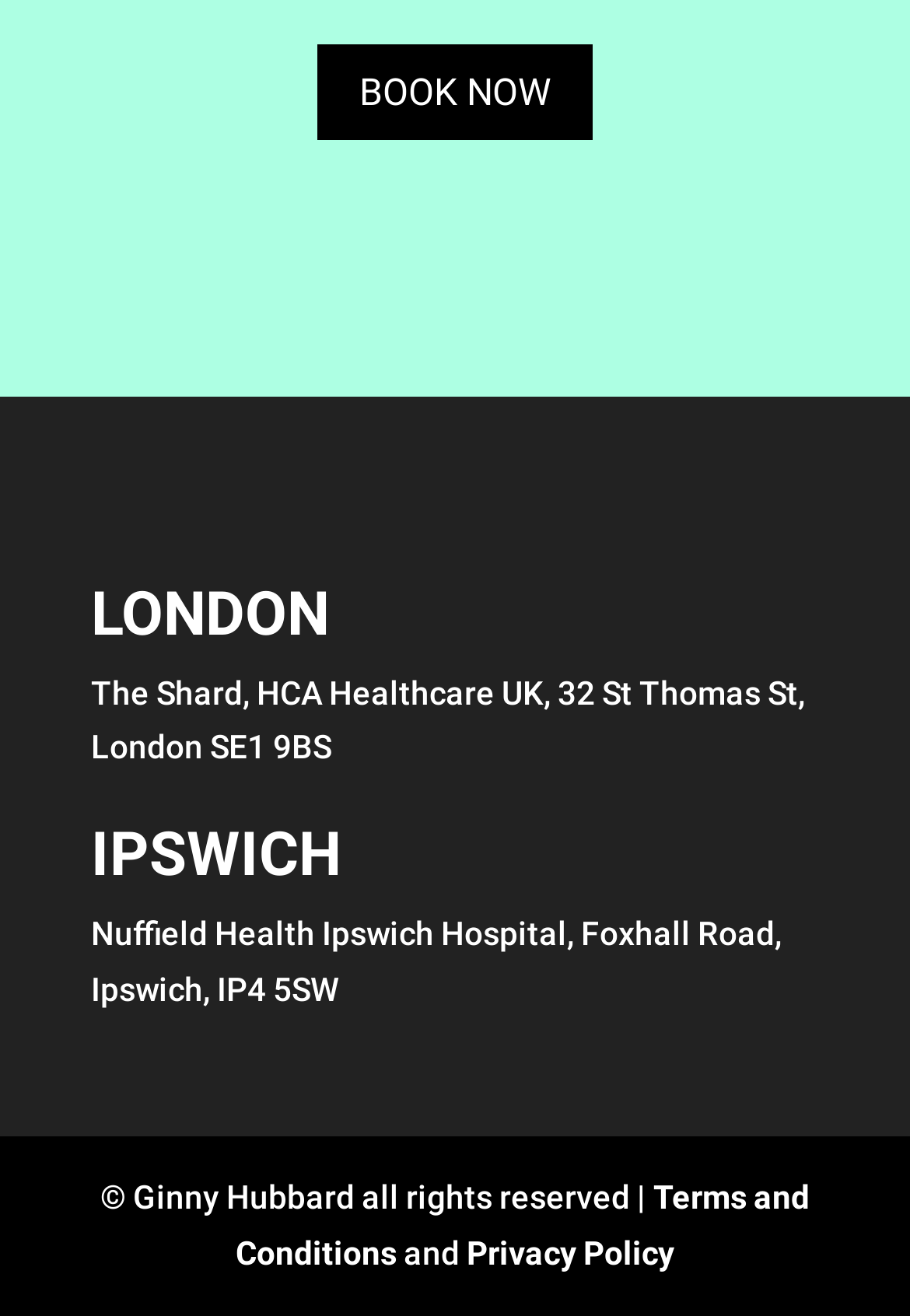Utilize the details in the image to give a detailed response to the question: How many links are at the bottom of the page?

I counted the number of link elements at the bottom of the page, which are 'Terms and Conditions', 'Privacy Policy', and the copyright link, so there are 3 links at the bottom of the page.